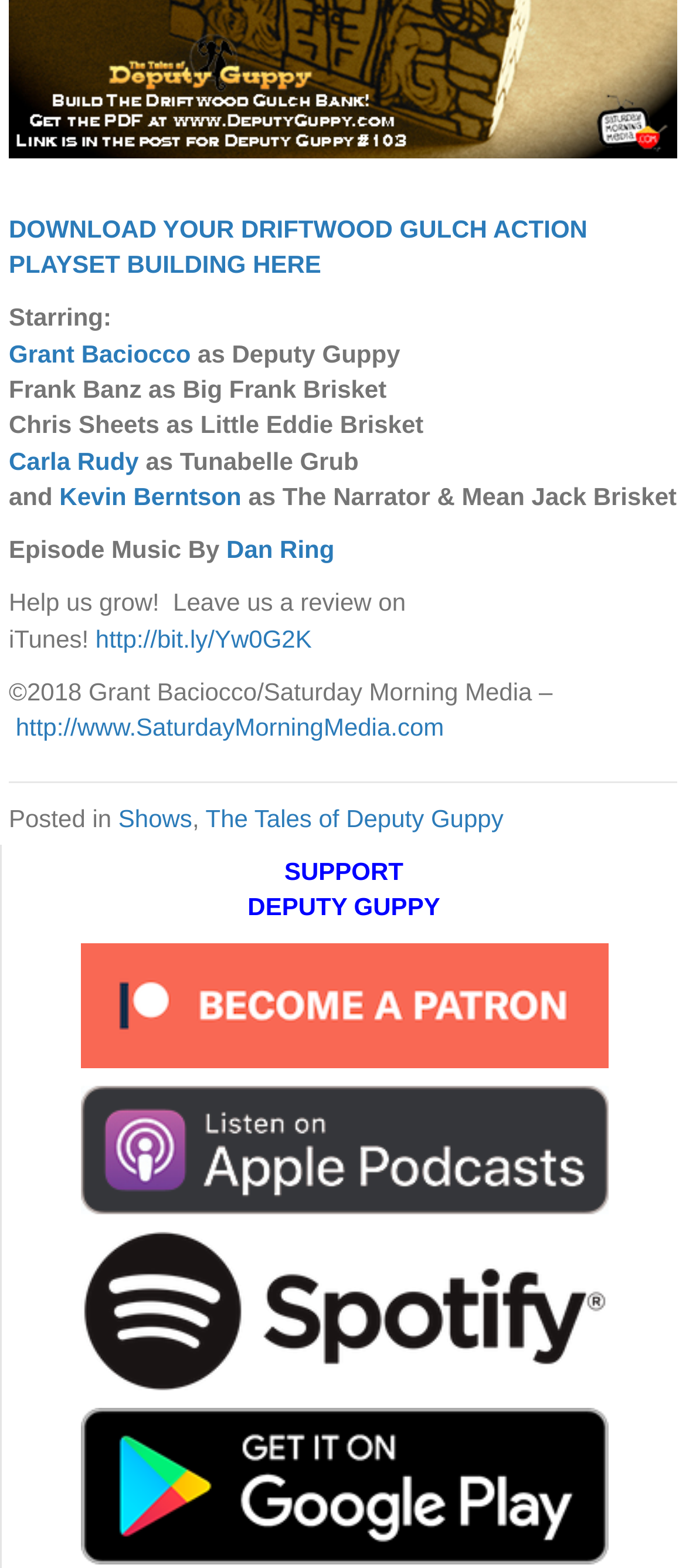Please identify the bounding box coordinates of the area that needs to be clicked to follow this instruction: "Download the Driftwood Gulch Action Playset building".

[0.013, 0.137, 0.856, 0.177]